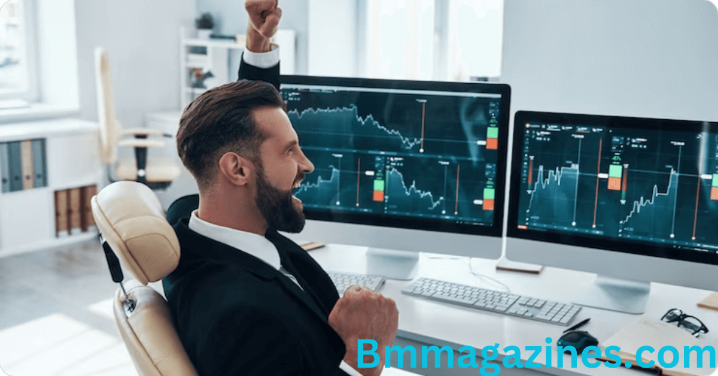What are the monitors displaying?
Give a detailed explanation using the information visible in the image.

The two large computer monitors surrounding the man are displaying dynamic stock charts with green and red candlesticks, which are indicative of market fluctuations and suggest that the man is engaged in stock trading or investment activities.